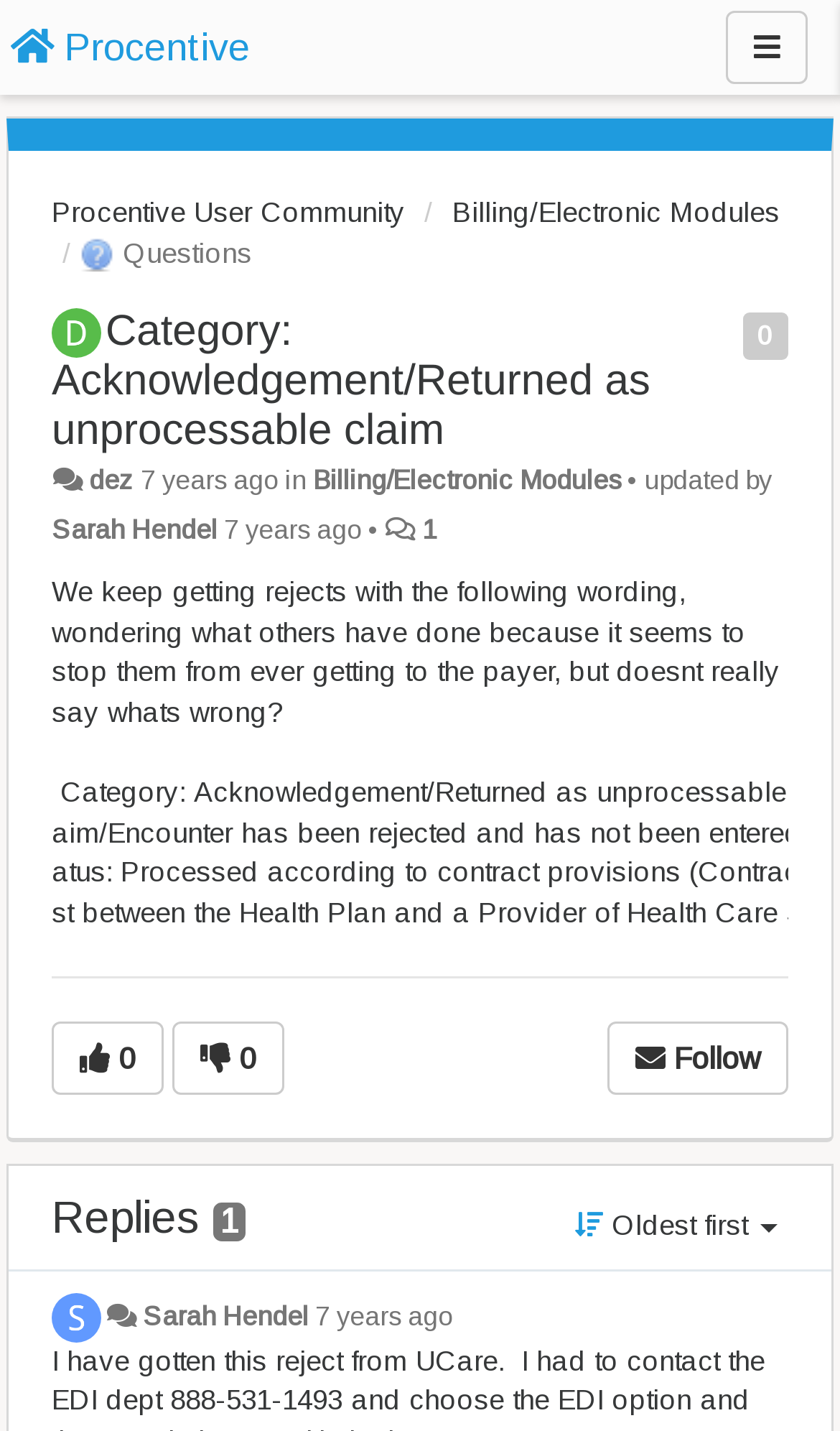Identify the bounding box coordinates of the area you need to click to perform the following instruction: "Open the menu".

[0.864, 0.008, 0.962, 0.059]